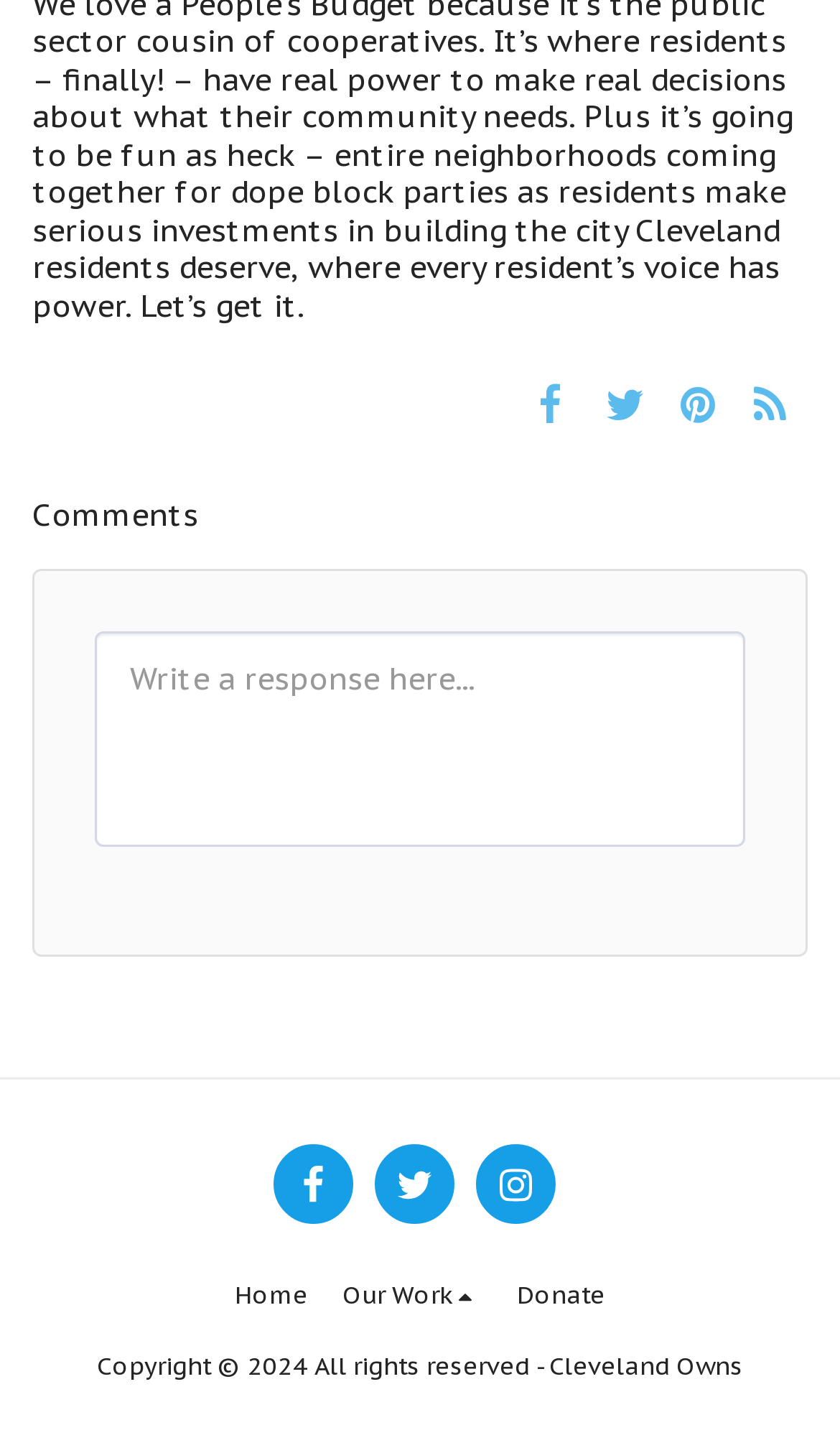Answer succinctly with a single word or phrase:
What is the theme of the webpage?

Non-profit